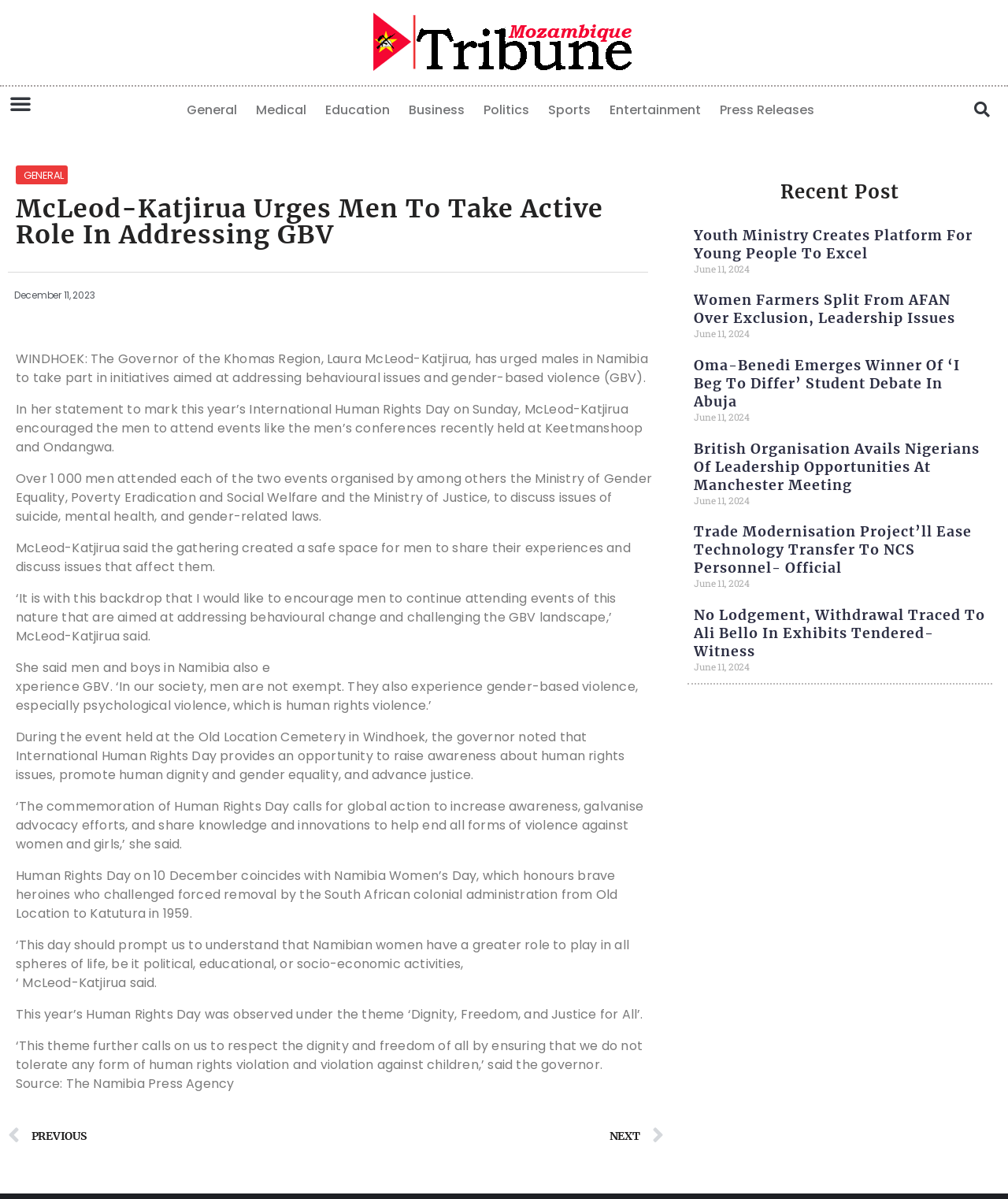Please provide the bounding box coordinate of the region that matches the element description: December 11, 2023. Coordinates should be in the format (top-left x, top-left y, bottom-right x, bottom-right y) and all values should be between 0 and 1.

[0.014, 0.241, 0.094, 0.252]